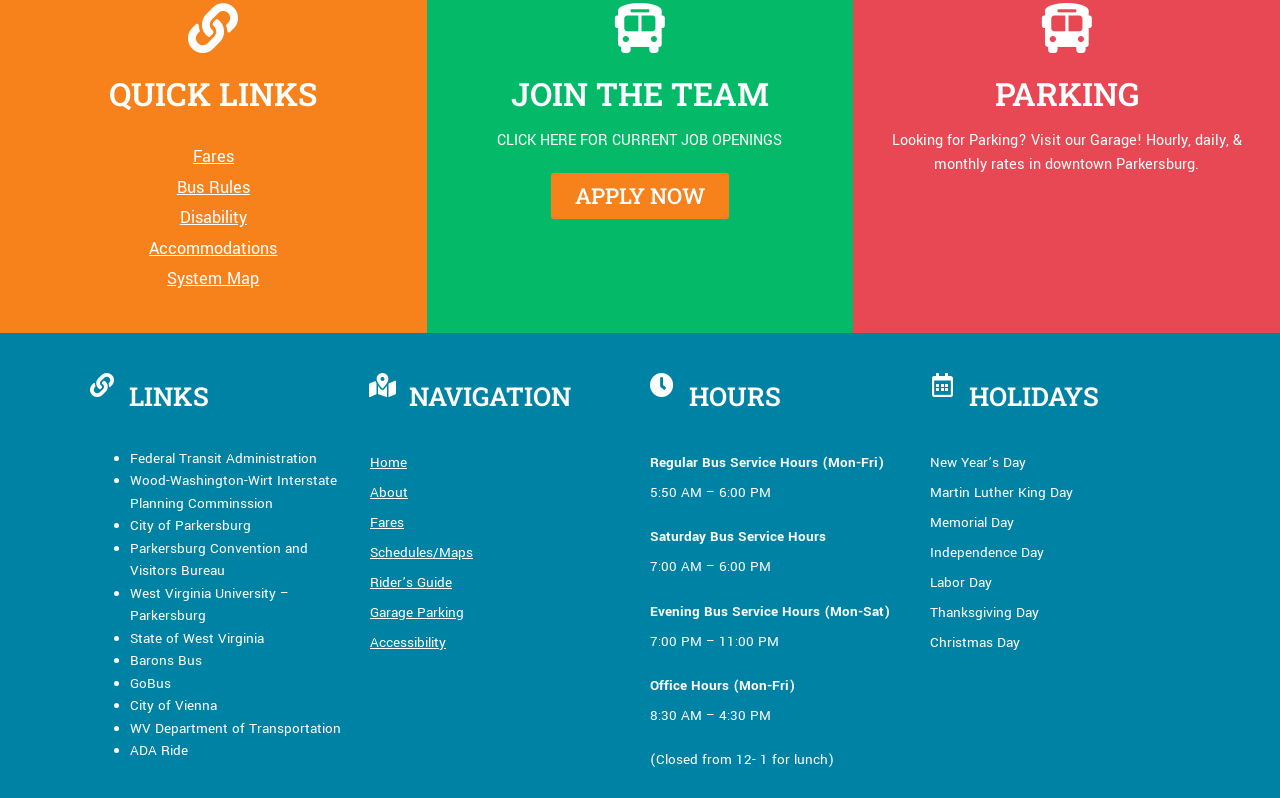Could you provide the bounding box coordinates for the portion of the screen to click to complete this instruction: "View System Map"?

[0.131, 0.335, 0.203, 0.364]